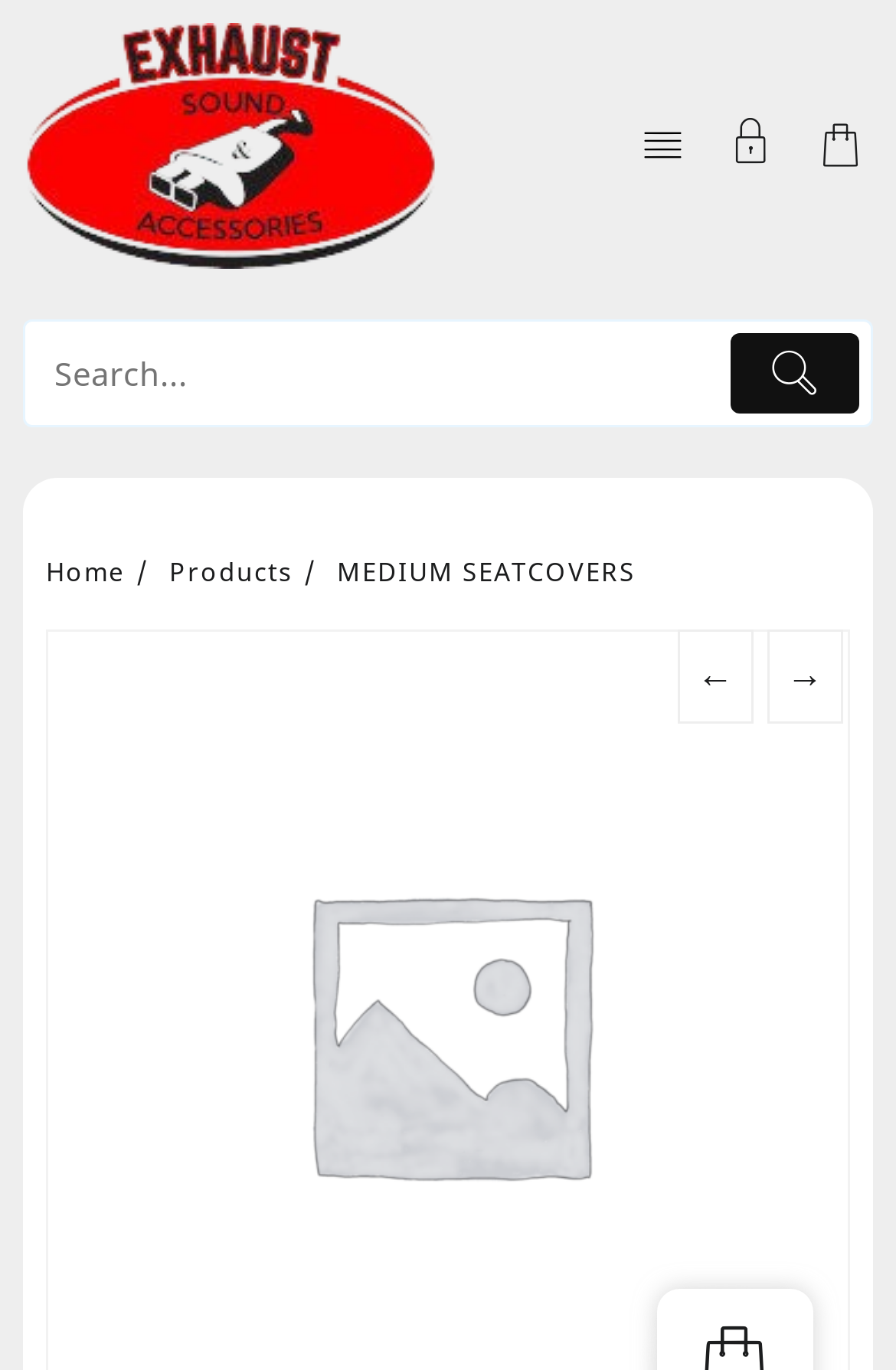Given the element description, predict the bounding box coordinates in the format (top-left x, top-left y, bottom-right x, bottom-right y). Make sure all values are between 0 and 1. Here is the element description: alt="Exhaust Sound"

[0.026, 0.09, 0.49, 0.119]